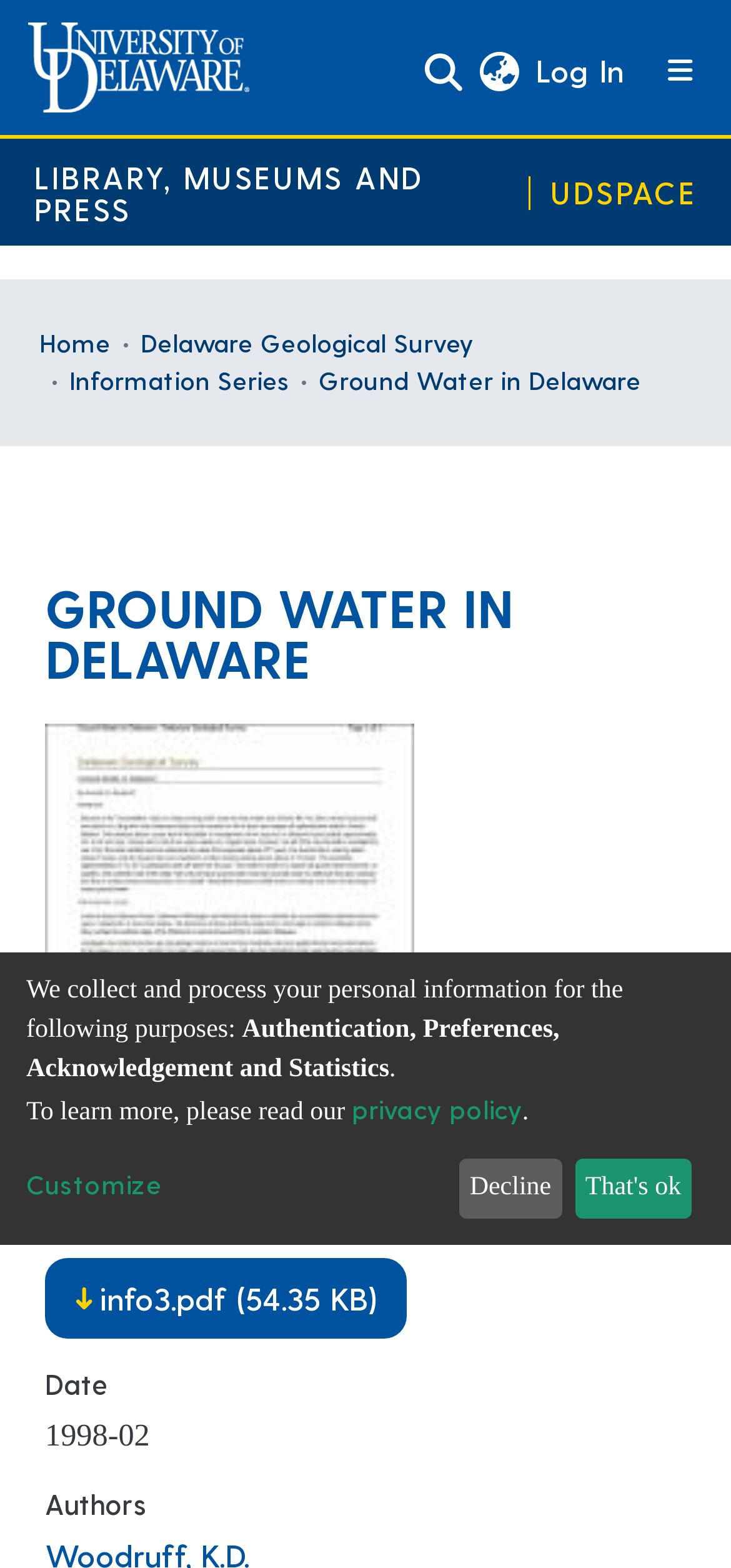Refer to the image and answer the question with as much detail as possible: What is the file format of the downloadable file?

The downloadable file is located below the main content, and it is a link that says '➜ info3.pdf (54.35 KB)'. The file format of the downloadable file is PDF, which is indicated by the '.pdf' extension in the link.